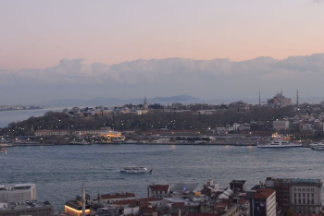Provide a one-word or one-phrase answer to the question:
What is the dominant color of the sky in the image?

Pastel hues